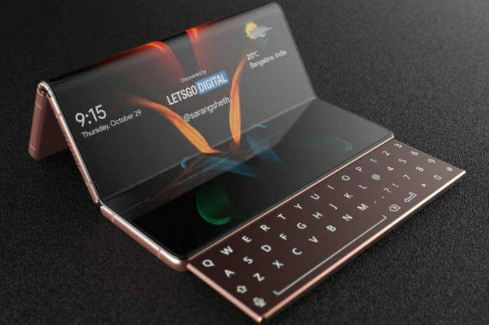Generate an elaborate caption that covers all aspects of the image.

The image showcases the innovative Samsung Galaxy Z Fold 3, a cutting-edge foldable smartphone designed for versatility and functionality. Positioned in a sleek, partially open state, the device displays its expansive foldable screen alongside a pop-up virtual keyboard, highlighting its unique ability to transition between smartphone and tablet mode. The clock on the screen reveals the date as Thursday, October 29, 9:15 AM, while the weather widget indicates a temperature of 27°C for Bangalore, India. The sophisticated design combines a modern aesthetic with practical features, exemplifying the future of mobile technology.